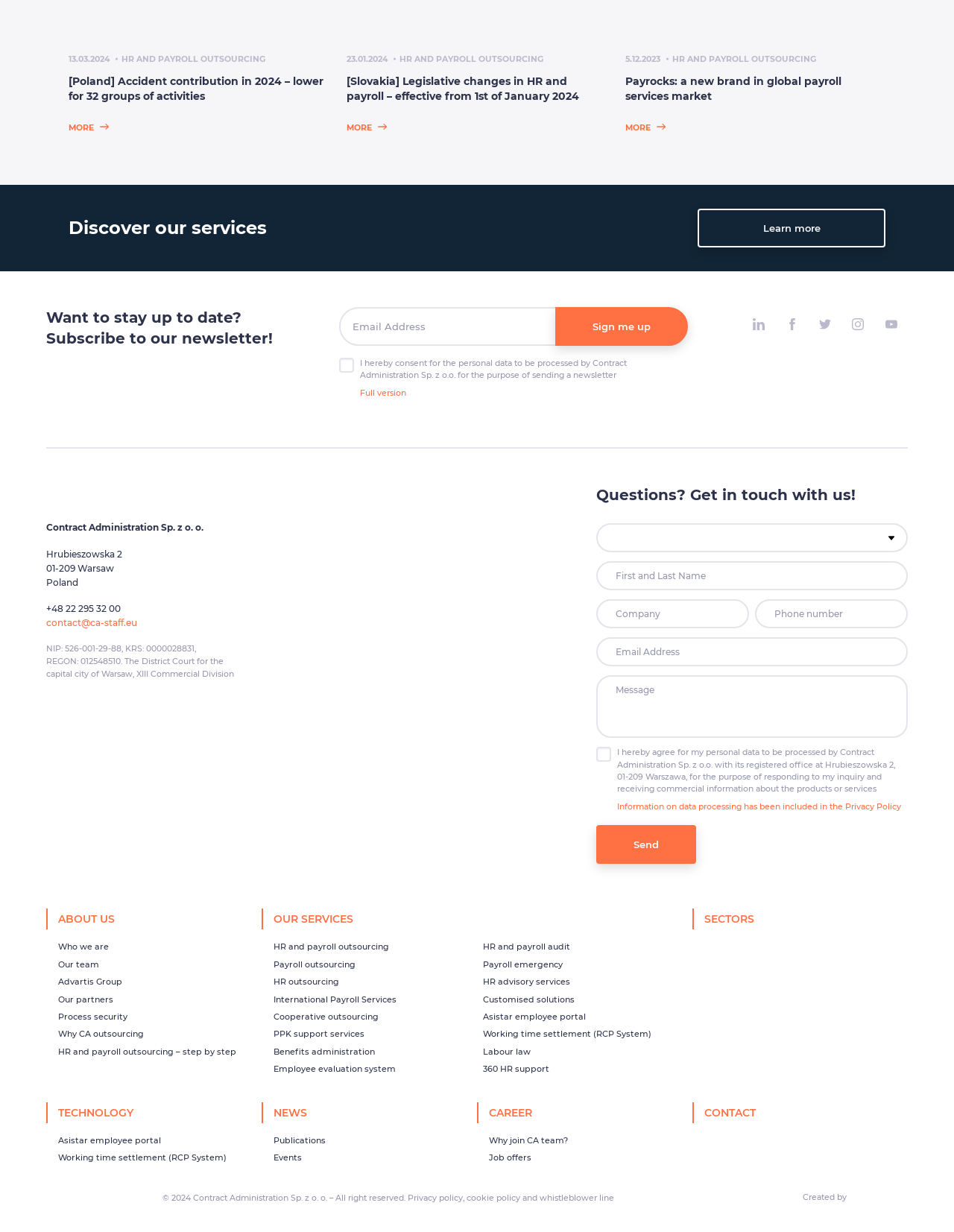What is the phone number of the company?
Based on the image content, provide your answer in one word or a short phrase.

+48 22 295 32 00